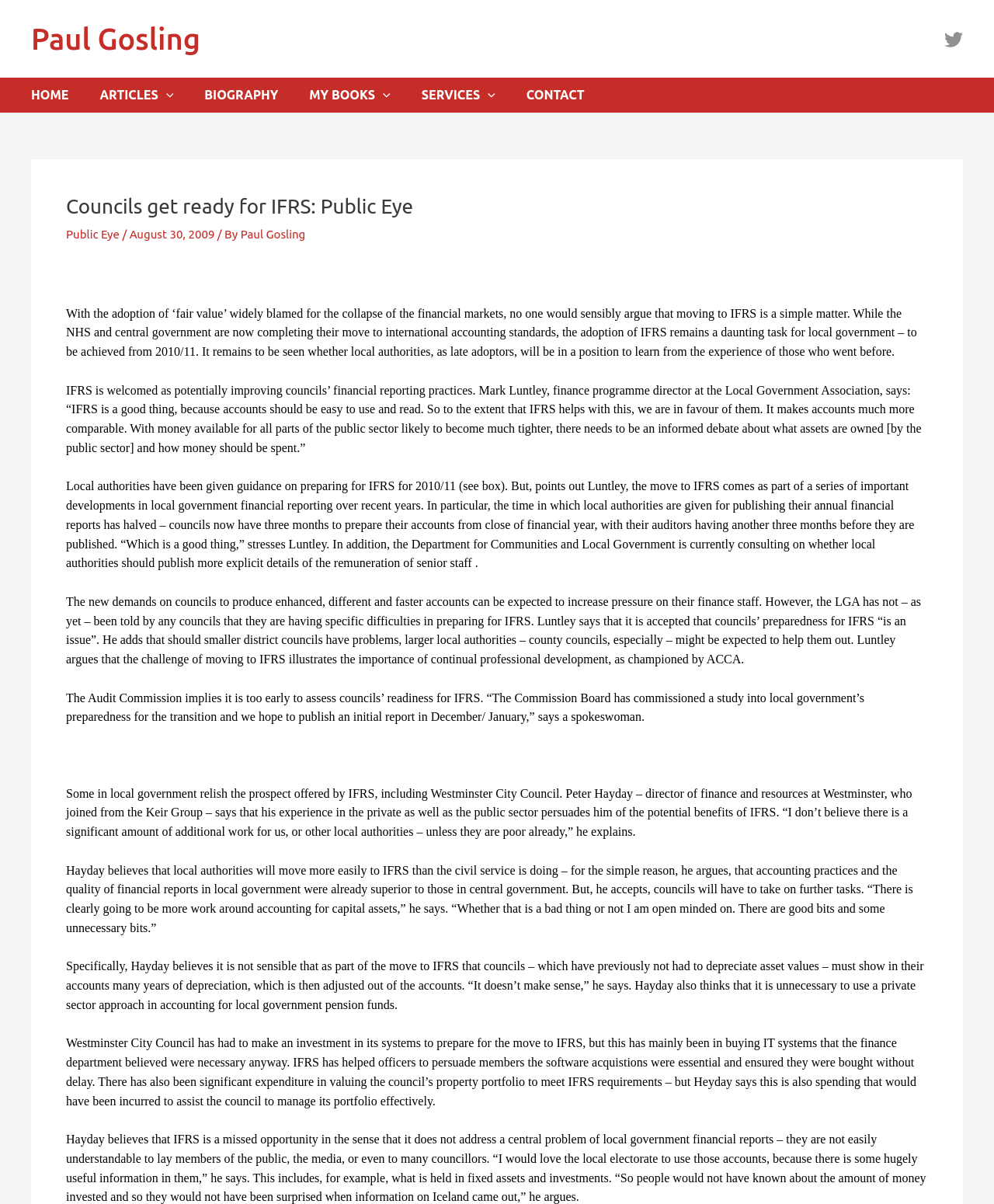Offer an in-depth caption of the entire webpage.

This webpage is an article titled "Councils get ready for IFRS: Public Eye – Paul Gosling". At the top, there is a link to the author's name, "Paul Gosling", and a Twitter icon with a link to Twitter. Below this, there is a navigation menu with links to "HOME", "ARTICLES", "BIOGRAPHY", "MY BOOKS", "SERVICES", and "CONTACT". Each of these links has a dropdown menu toggle icon next to it.

The main content of the article is divided into several paragraphs. The title "Councils get ready for IFRS: Public Eye" is followed by a link to "Public Eye" and the date "August 30, 2009". The article discusses the adoption of International Financial Reporting Standards (IFRS) by local governments, with quotes from Mark Luntley, finance programme director at the Local Government Association, and Peter Hayday, director of finance and resources at Westminster City Council. The article explores the challenges and benefits of IFRS, including its potential to improve financial reporting practices and make accounts more comparable.

Throughout the article, there are several blocks of text, each with a clear topic or quote. The text is well-structured and easy to follow, with no images or other multimedia elements besides the Twitter icon and the dropdown menu toggle icons. The overall layout is clean and organized, making it easy to read and understand the content.